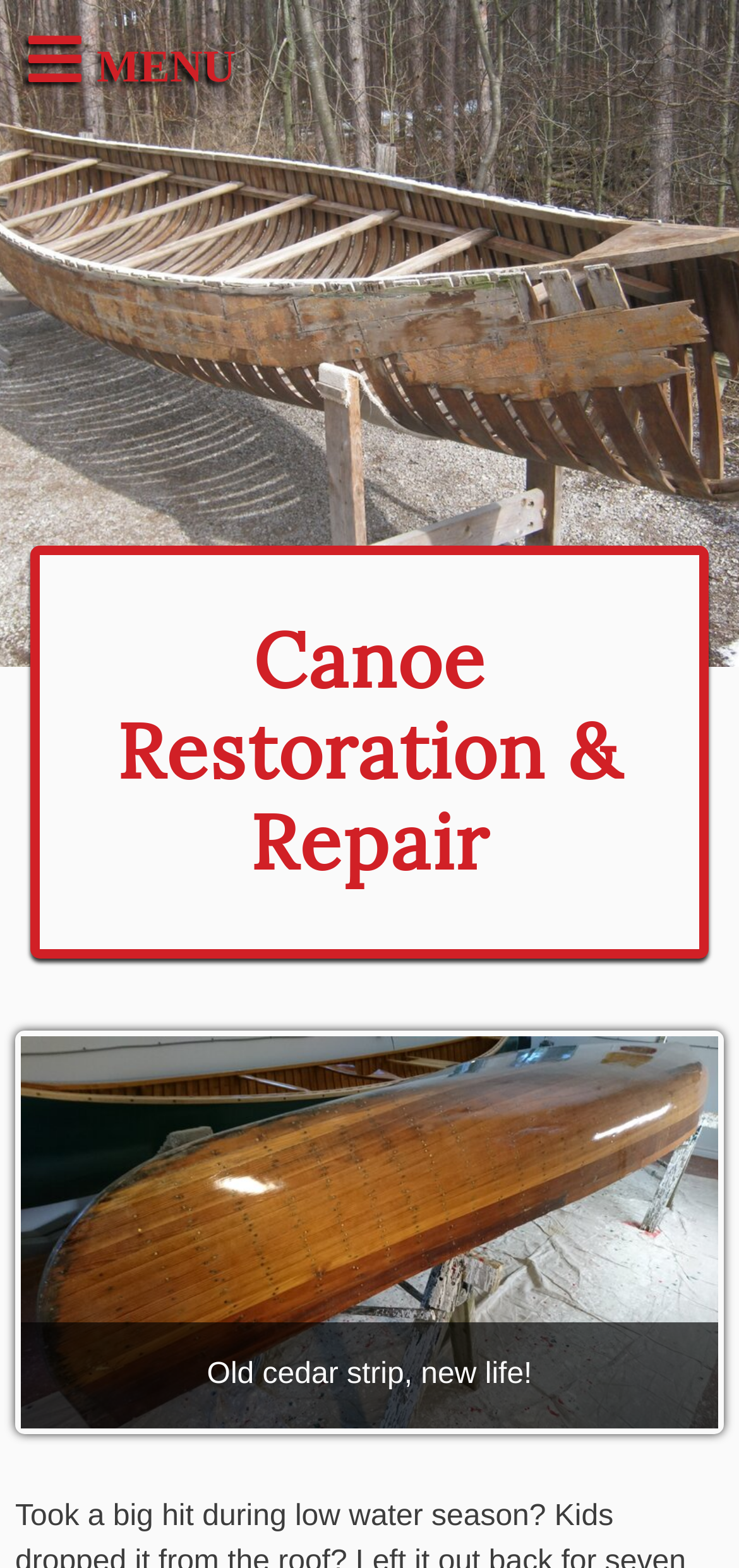Identify the bounding box coordinates of the section that should be clicked to achieve the task described: "View ABOUT page".

[0.0, 0.062, 0.769, 0.12]